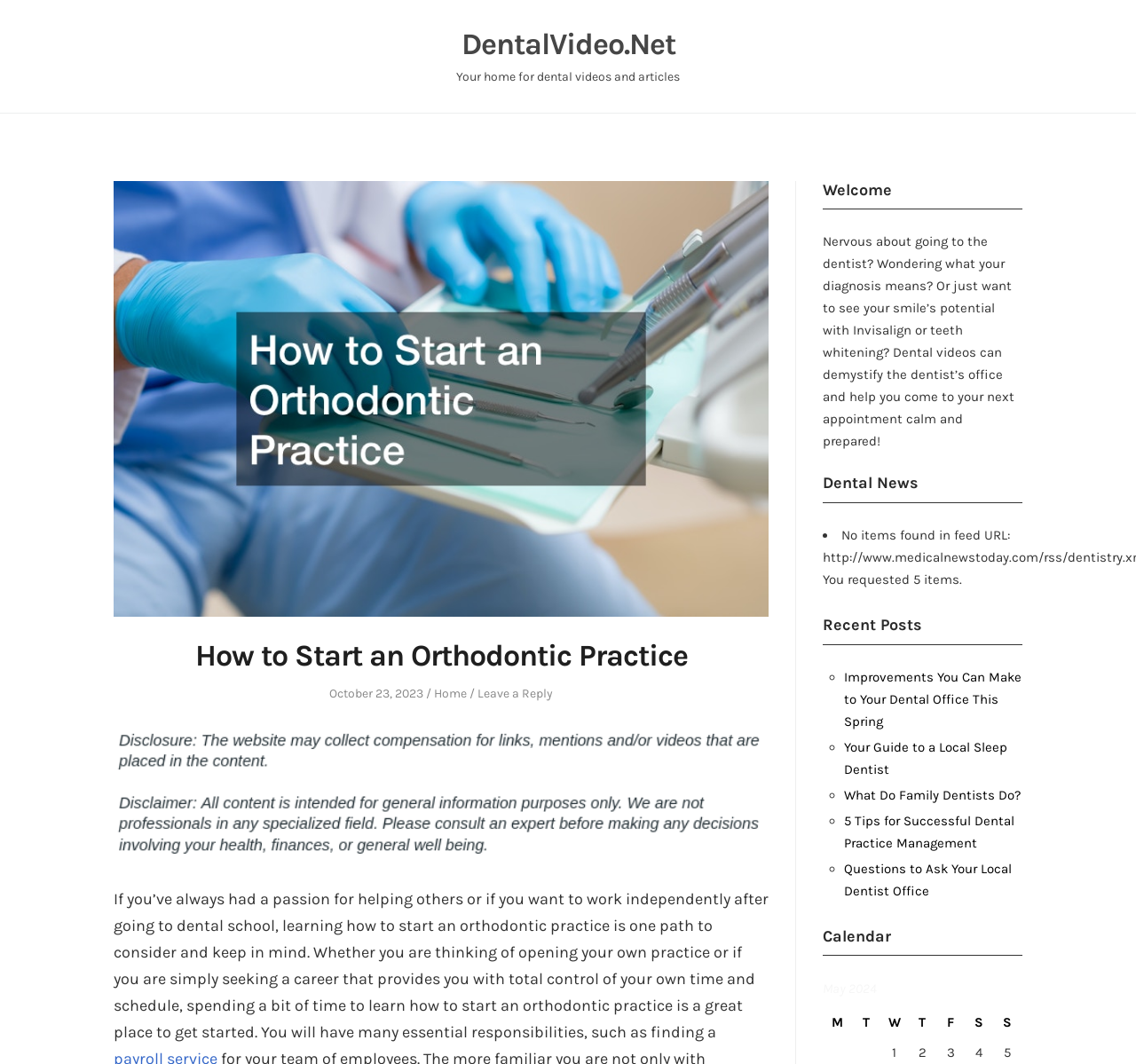Using details from the image, please answer the following question comprehensively:
What is the date of the article?

The date of the article can be found in the link element with the text 'October 23, 2023' which is located below the title of the article, inside the navigation element with the ID 'Menu'.